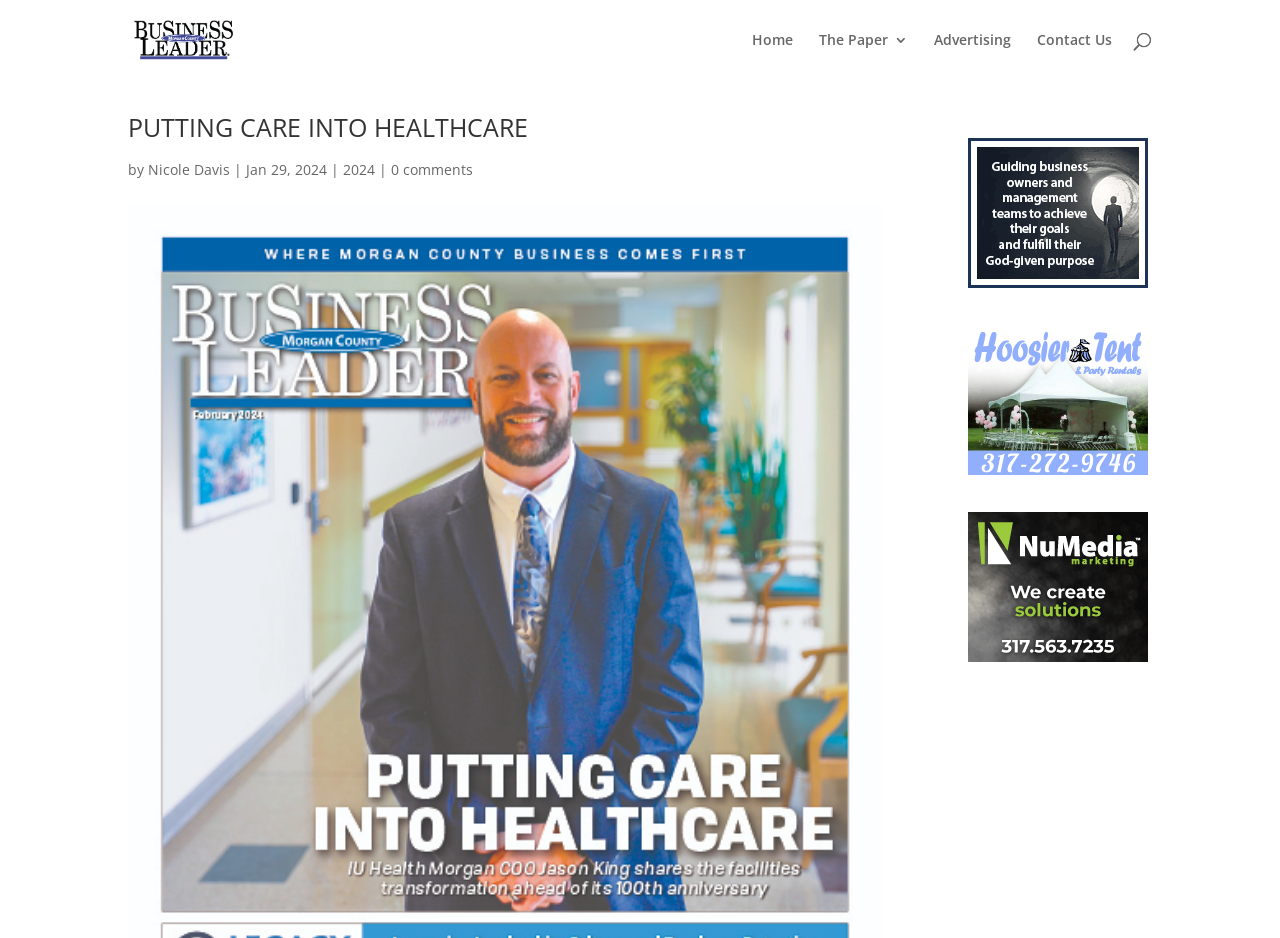Provide the bounding box coordinates in the format (top-left x, top-left y, bottom-right x, bottom-right y). All values are floating point numbers between 0 and 1. Determine the bounding box coordinate of the UI element described as: 2024

[0.268, 0.171, 0.293, 0.191]